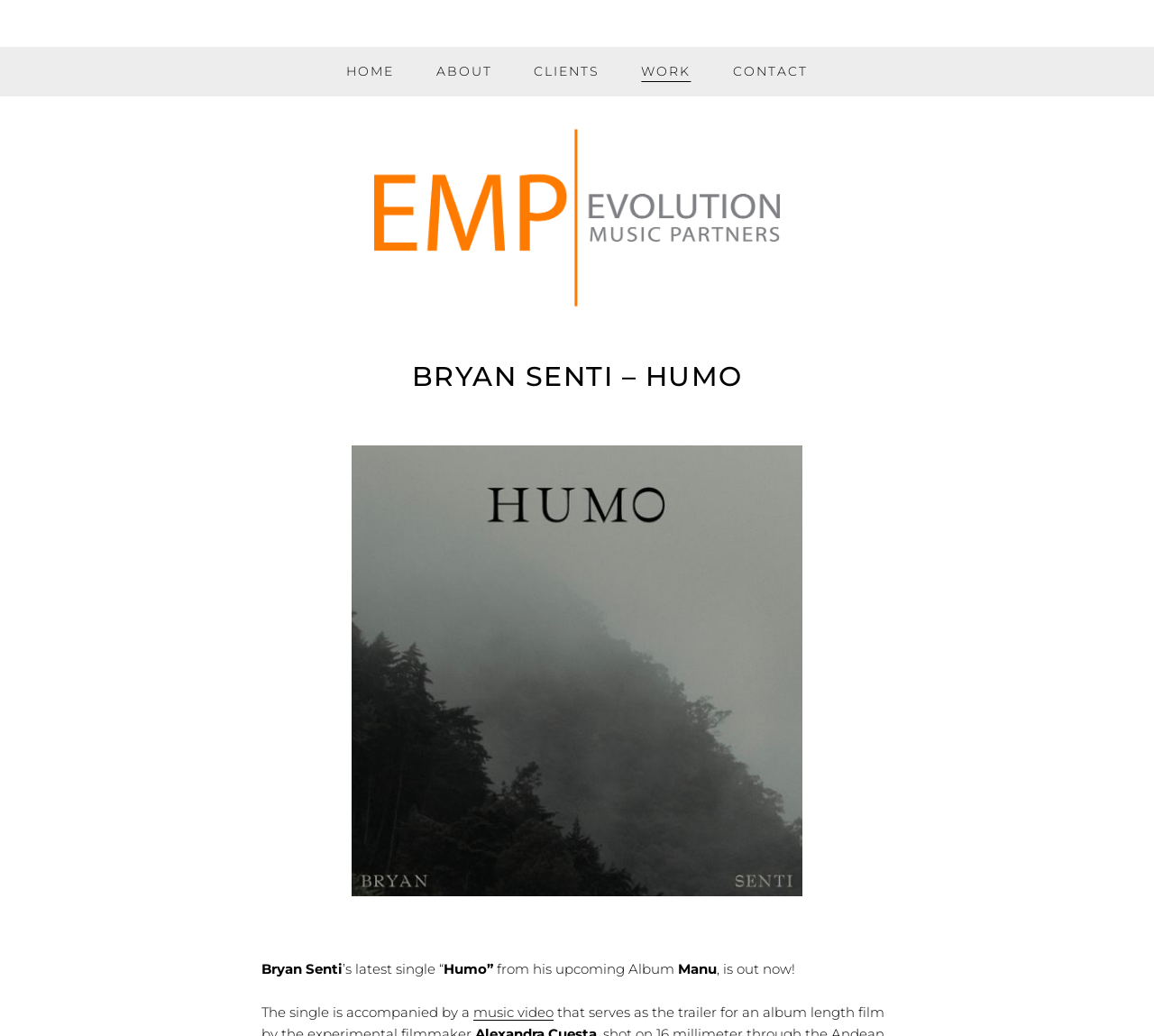Respond to the question below with a single word or phrase: What is the name of Bryan Senti's upcoming album?

Manu